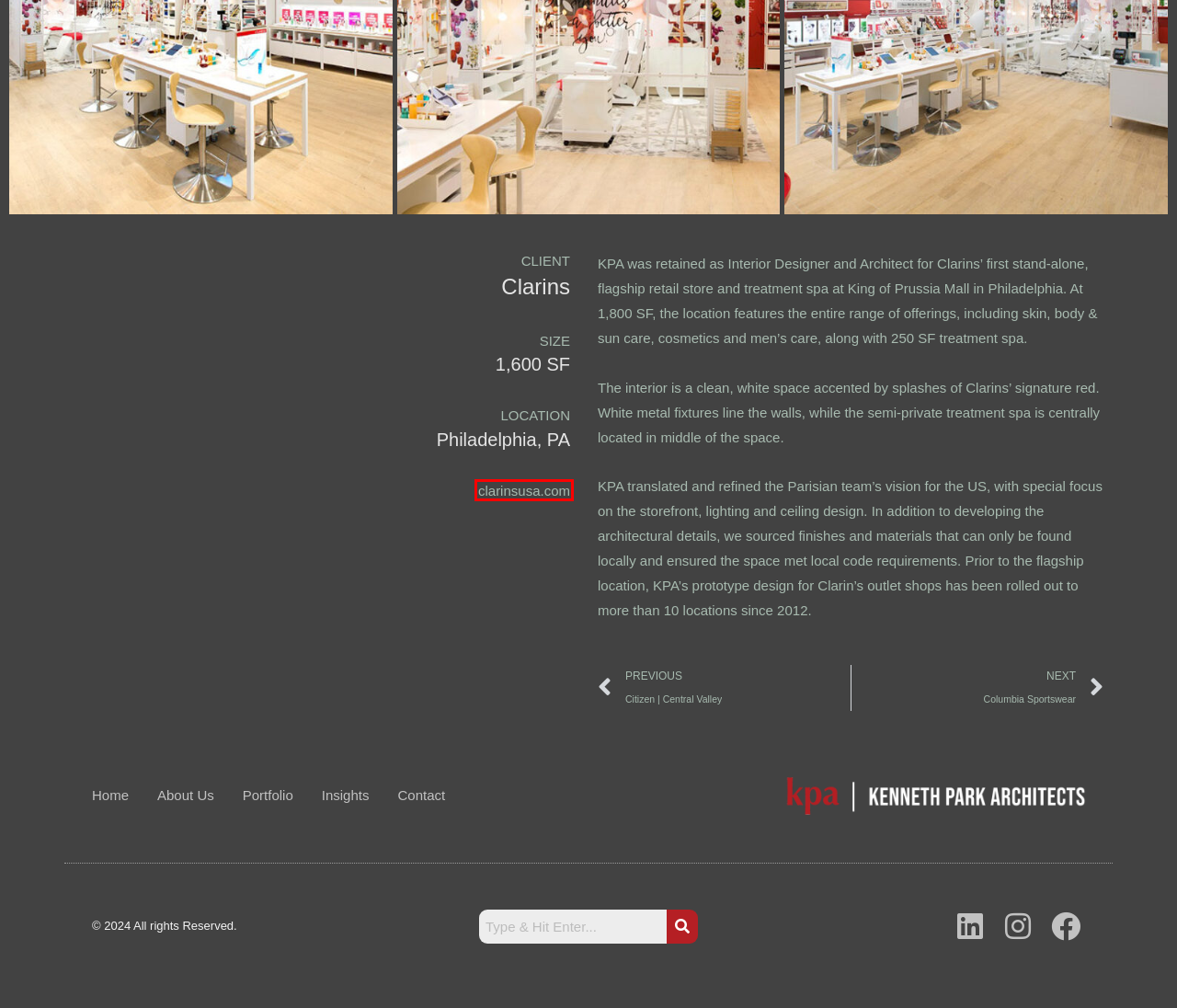Examine the screenshot of a webpage with a red rectangle bounding box. Select the most accurate webpage description that matches the new webpage after clicking the element within the bounding box. Here are the candidates:
A. Portfolio - Kenneth Park Architects
B. Clarins USA - Responsible Beauty. Proven Results.
C. Kenneth Park Architects - #About Us
D. Contact - Kenneth Park Architects
E. Citizen | Central Valley - Kenneth Park Architects
F. Insights - Kenneth Park Architects
G. Award winning Architecture, leaders in retail and mixed-use.
H. Columbia Sportswear - Kenneth Park Architects

B